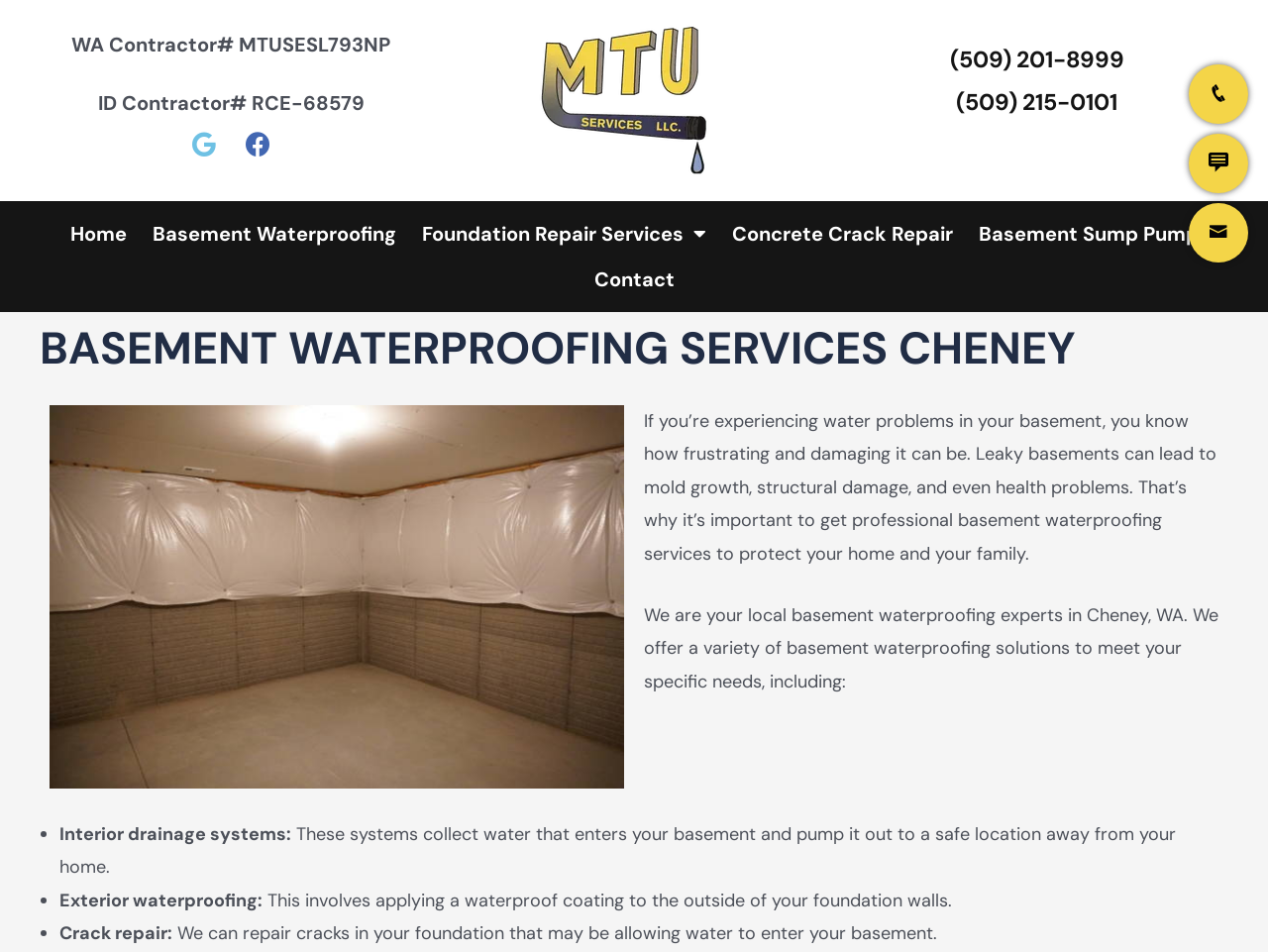Identify and provide the main heading of the webpage.

BASEMENT WATERPROOFING SERVICES CHENEY